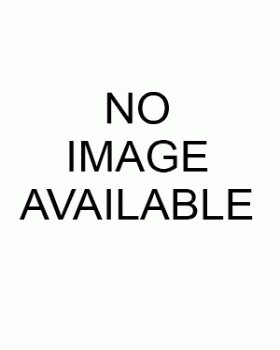Who wrote the customer review?
Look at the image and provide a short answer using one word or a phrase.

Viola